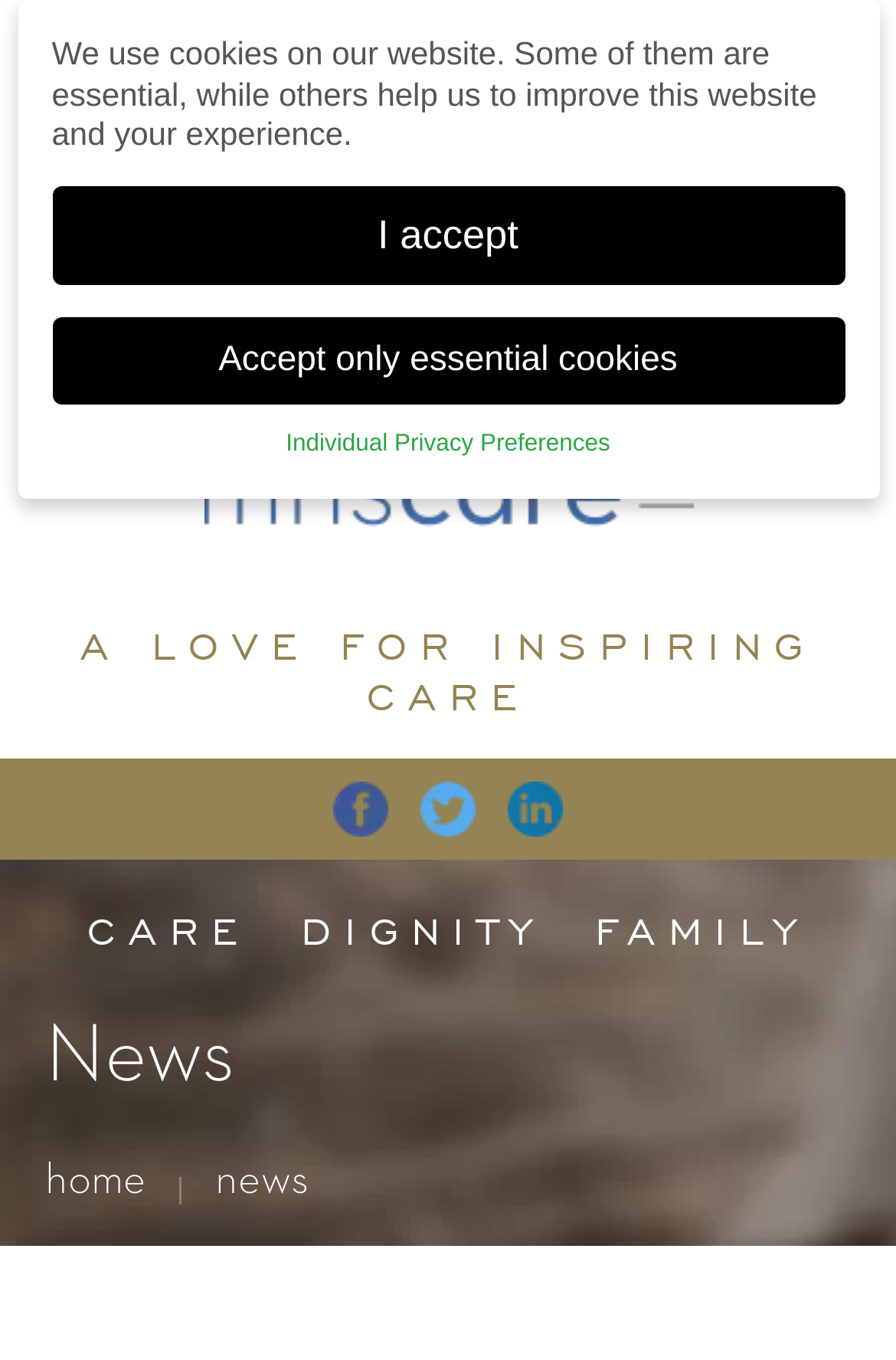Identify the bounding box coordinates of the part that should be clicked to carry out this instruction: "go to MNS Care website".

[0.05, 0.267, 0.95, 0.387]